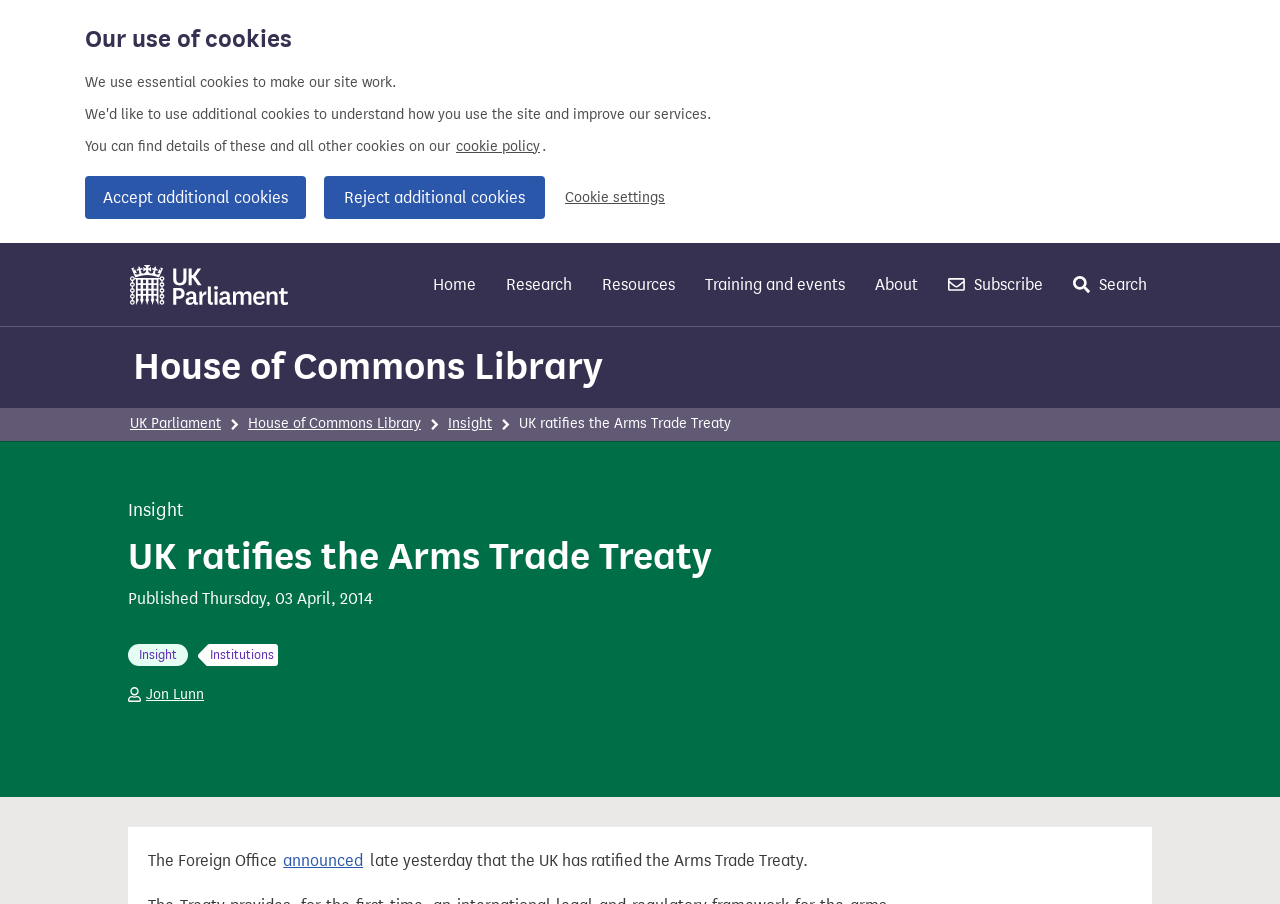Extract the primary header of the webpage and generate its text.

UK ratifies the Arms Trade Treaty